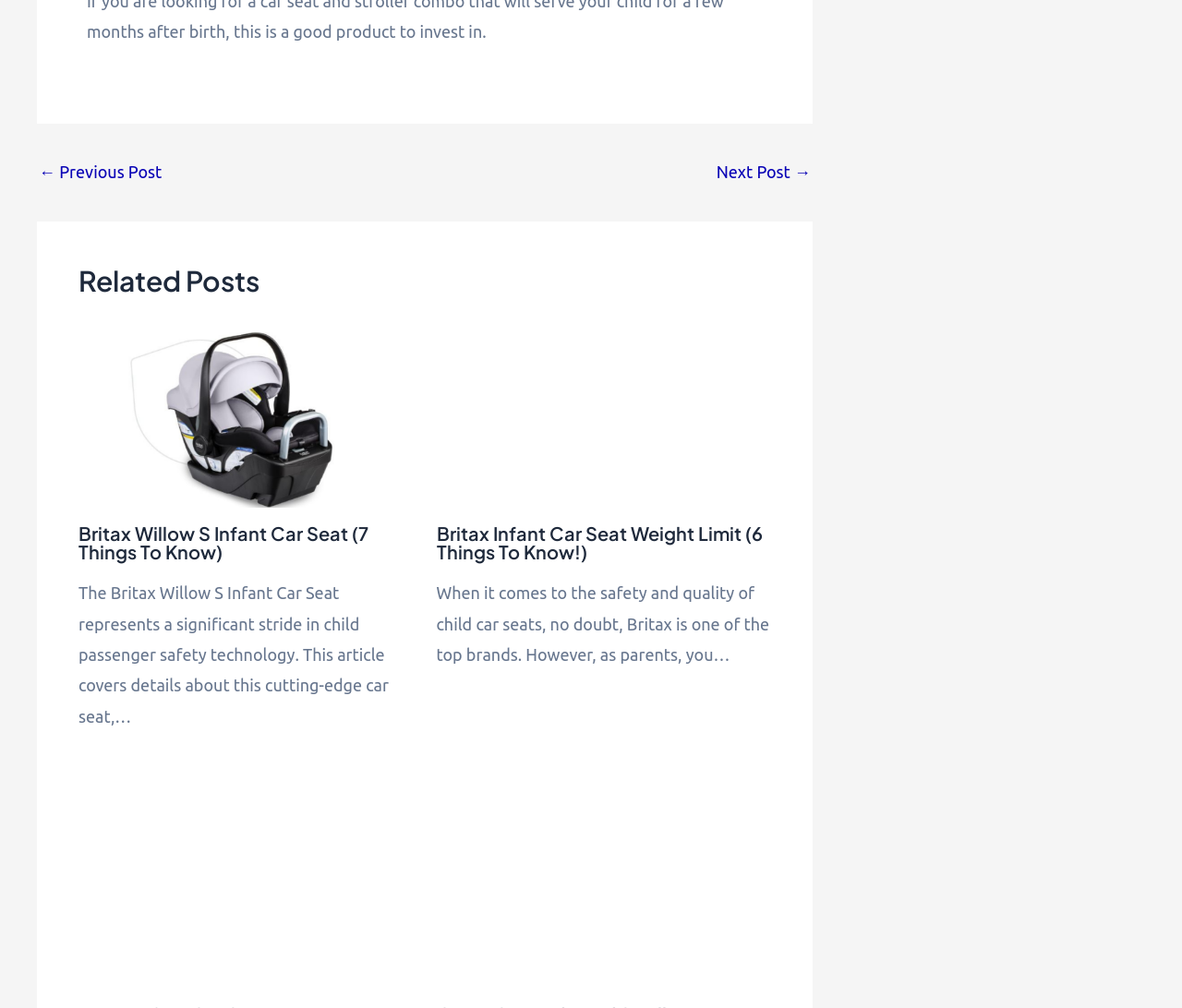Please provide a comprehensive answer to the question based on the screenshot: How many related posts are displayed on the webpage?

There are three related posts displayed on the webpage, each with a link to read more, an image, and a brief description. The posts are about the Britax Willow S Infant Car Seat, Britax Infant Car Seat Weight Limit, and Britax Infant Car Seat Base.